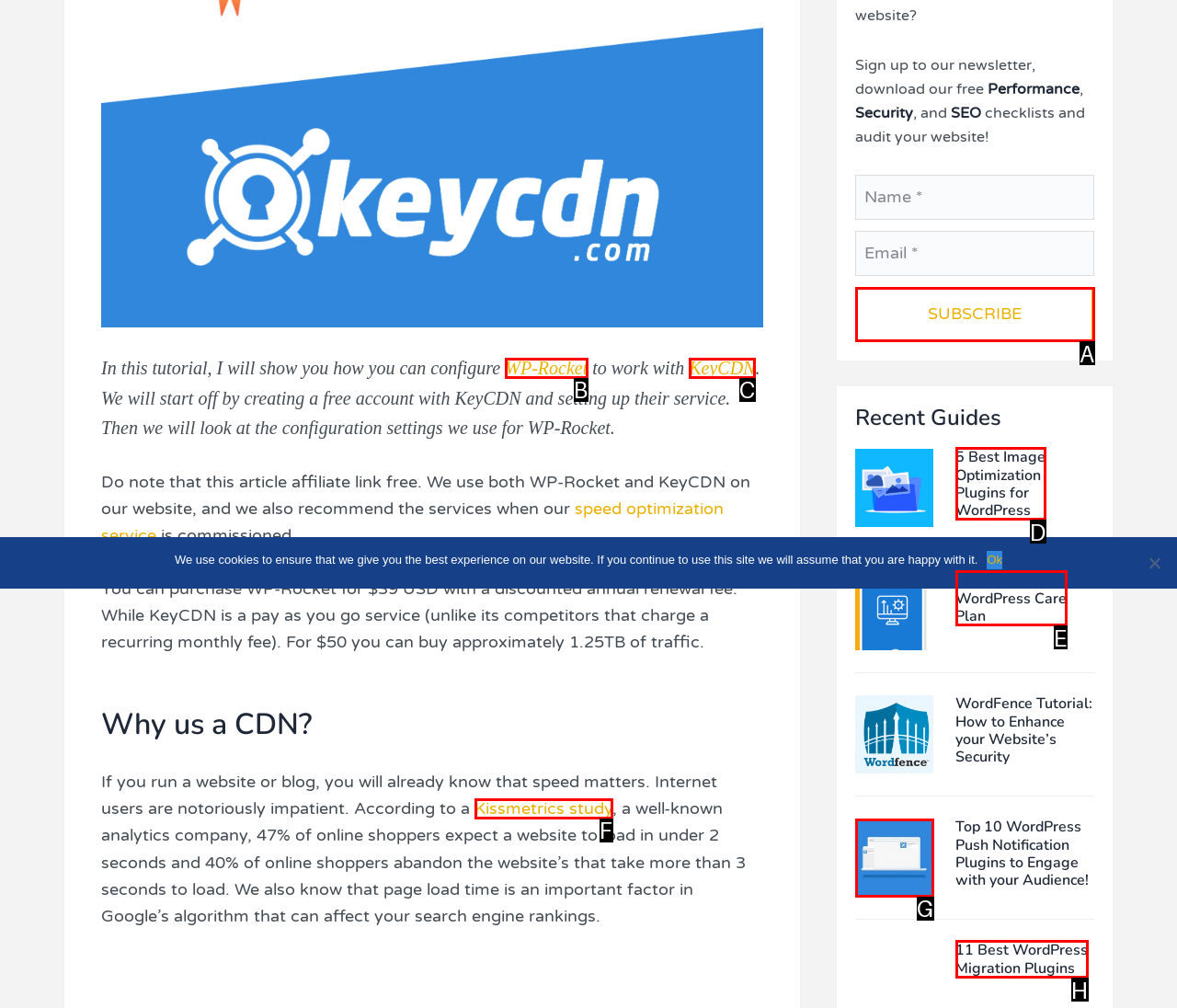Identify the HTML element that matches the description: Launching our WordPress Care Plan
Respond with the letter of the correct option.

E